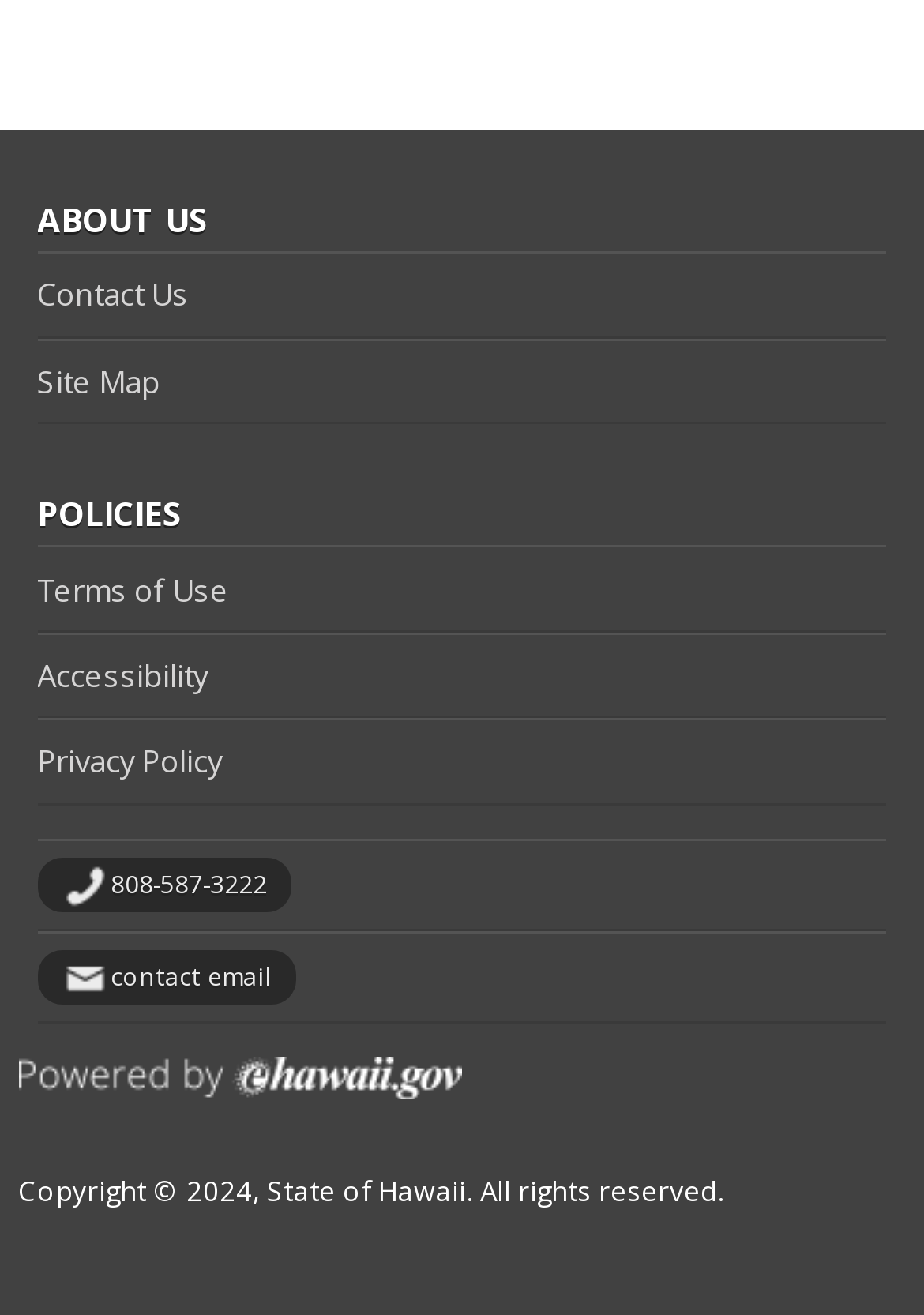How many links are provided under the 'ABOUT US' heading?
Make sure to answer the question with a detailed and comprehensive explanation.

I counted the links under the 'ABOUT US' heading, which are 'Contact Us' and 'Site Map', and found that there are two links.